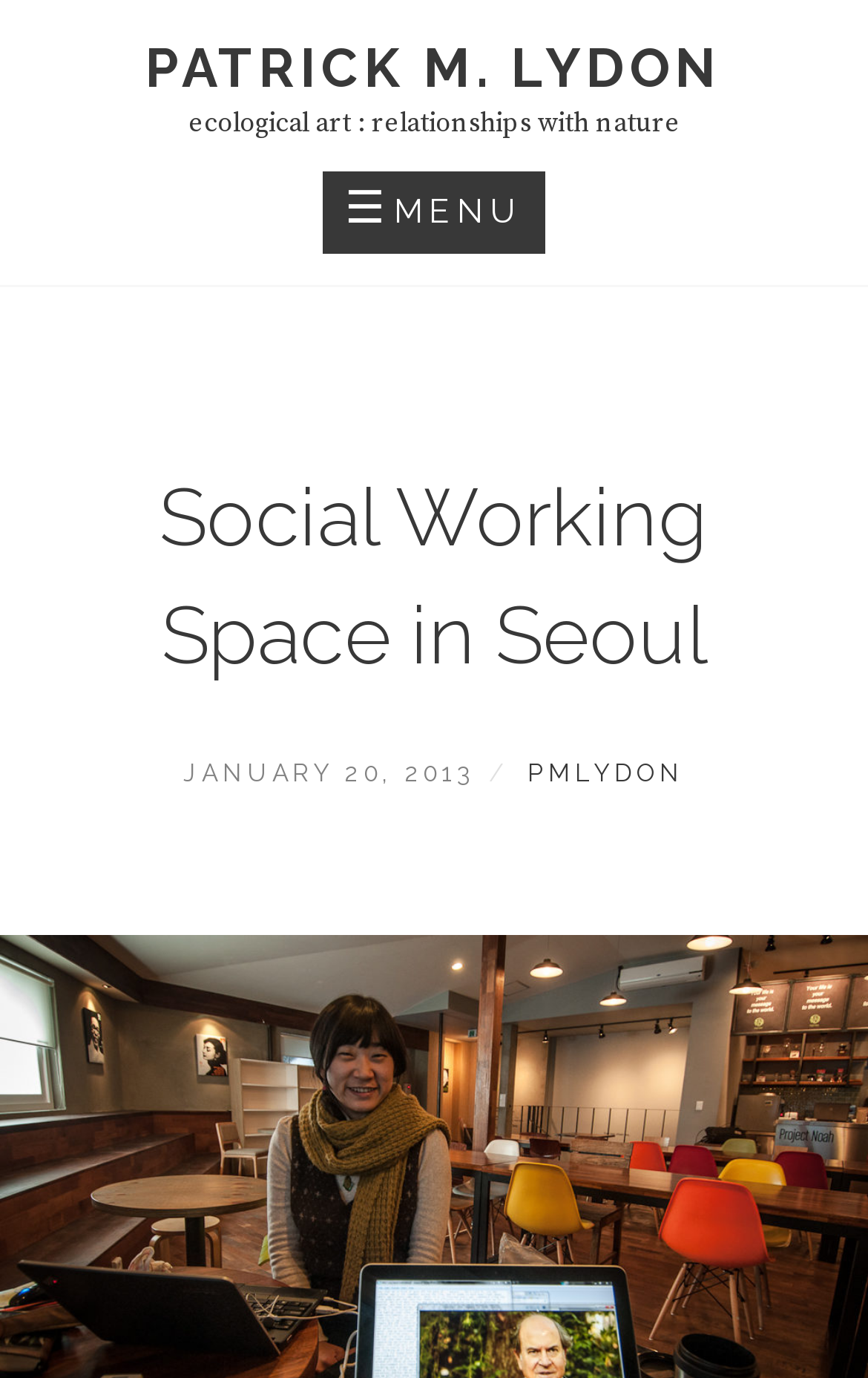Given the element description, predict the bounding box coordinates in the format (top-left x, top-left y, bottom-right x, bottom-right y). Make sure all values are between 0 and 1. Here is the element description: pmlydon

[0.608, 0.551, 0.788, 0.572]